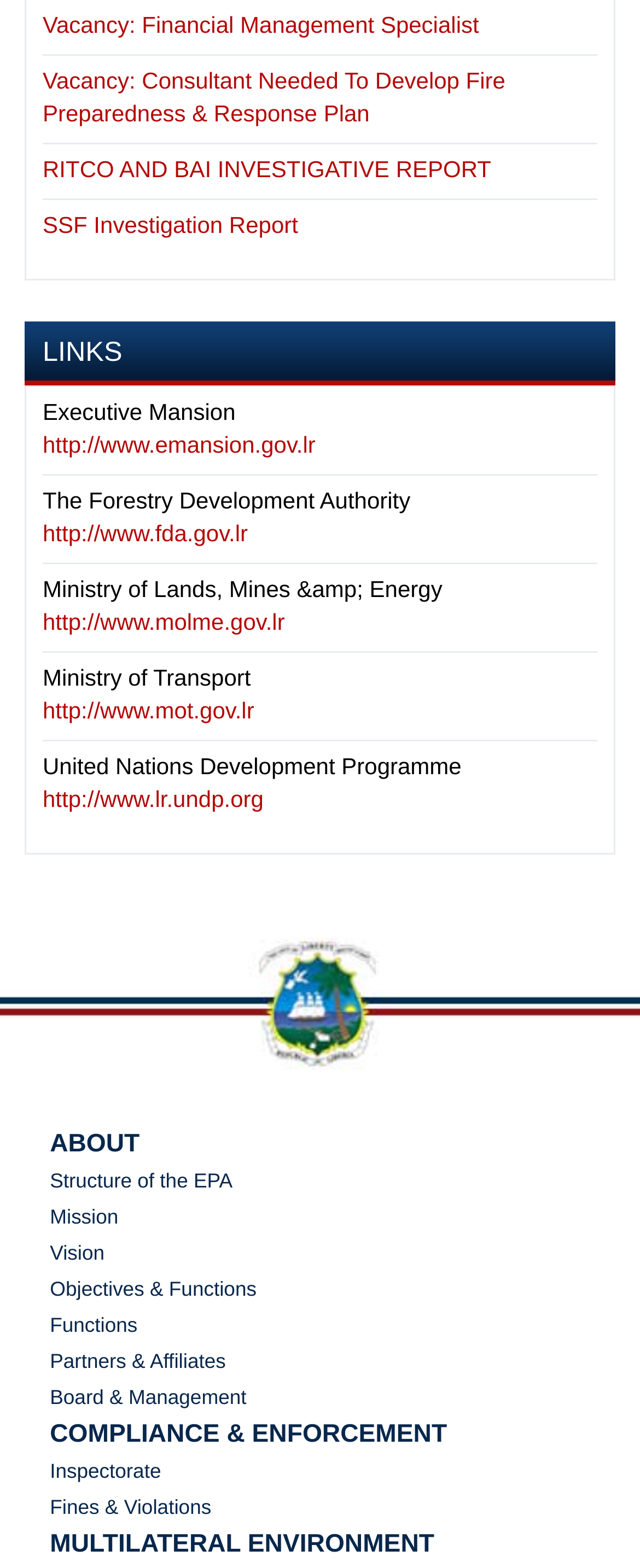Find the bounding box coordinates for the area that must be clicked to perform this action: "Learn about the Ministry of Lands, Mines & Energy".

[0.067, 0.388, 0.445, 0.405]